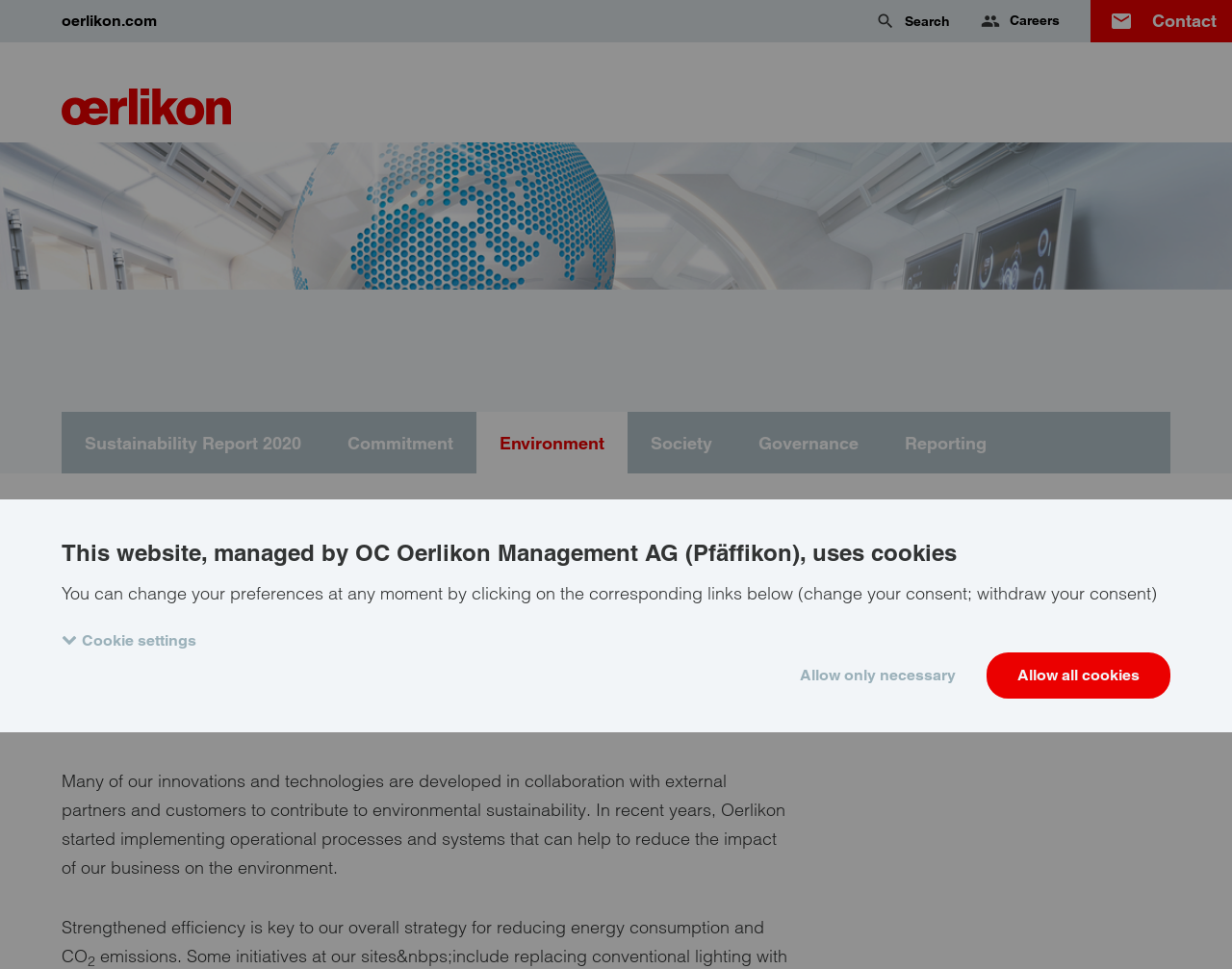Provide the bounding box coordinates for the UI element that is described as: "Allow only necessary".

[0.624, 0.673, 0.801, 0.721]